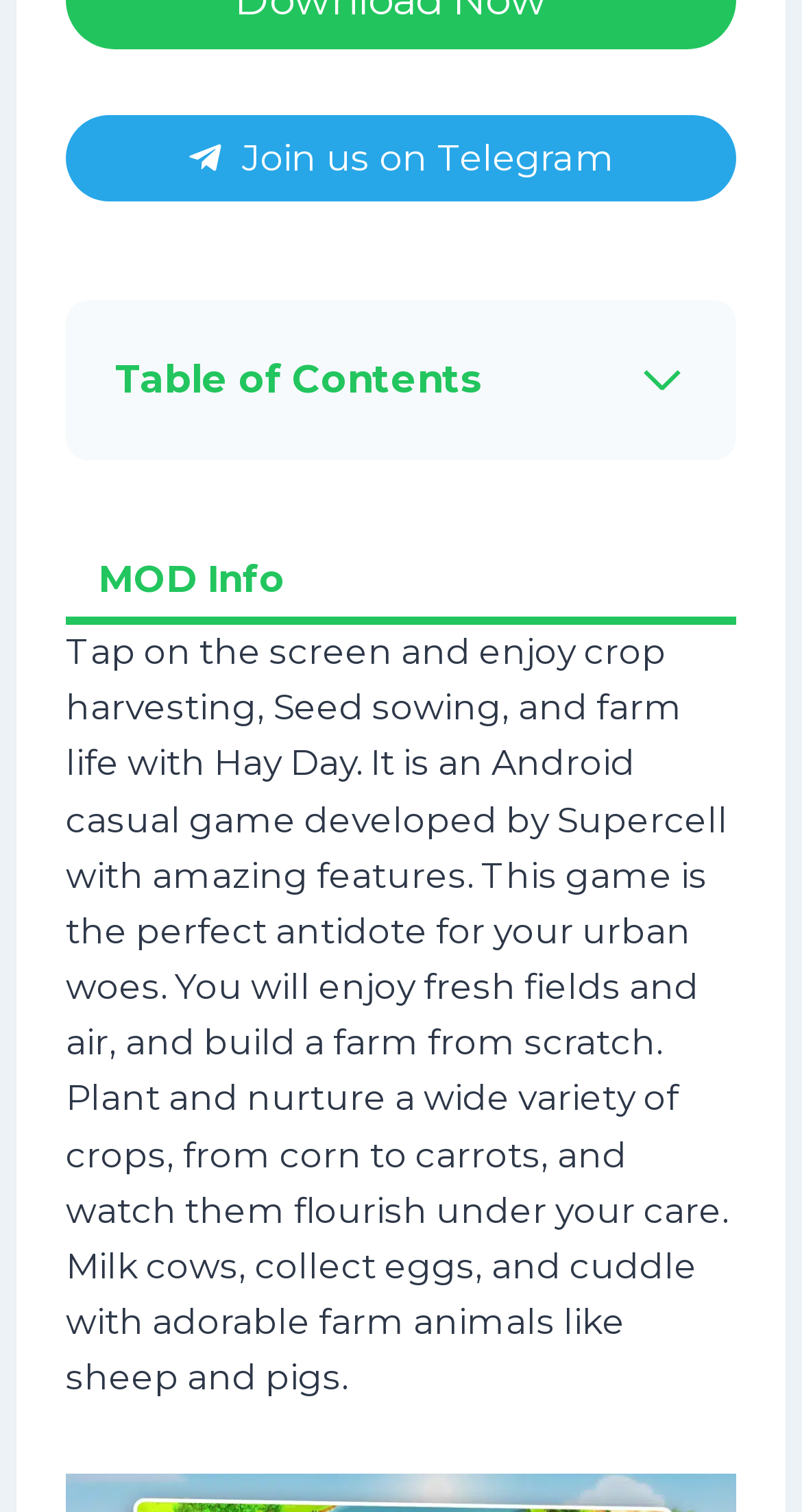Given the element description, predict the bounding box coordinates in the format (top-left x, top-left y, bottom-right x, bottom-right y). Make sure all values are between 0 and 1. Here is the element description: Conclusion

[0.144, 0.867, 0.395, 0.894]